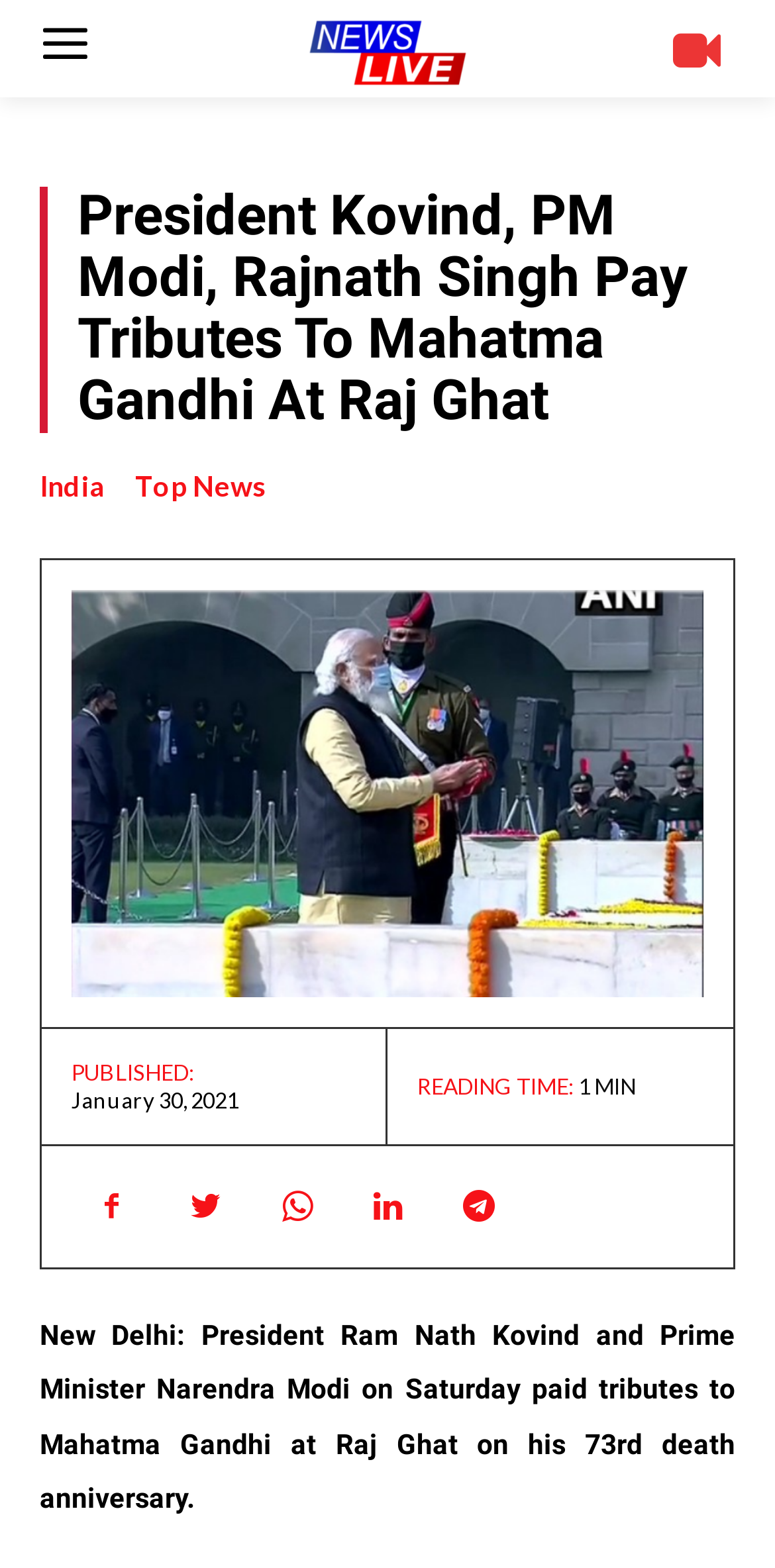Return the bounding box coordinates of the UI element that corresponds to this description: "Telegram". The coordinates must be given as four float numbers in the range of 0 and 1, [left, top, right, bottom].

[0.564, 0.744, 0.667, 0.794]